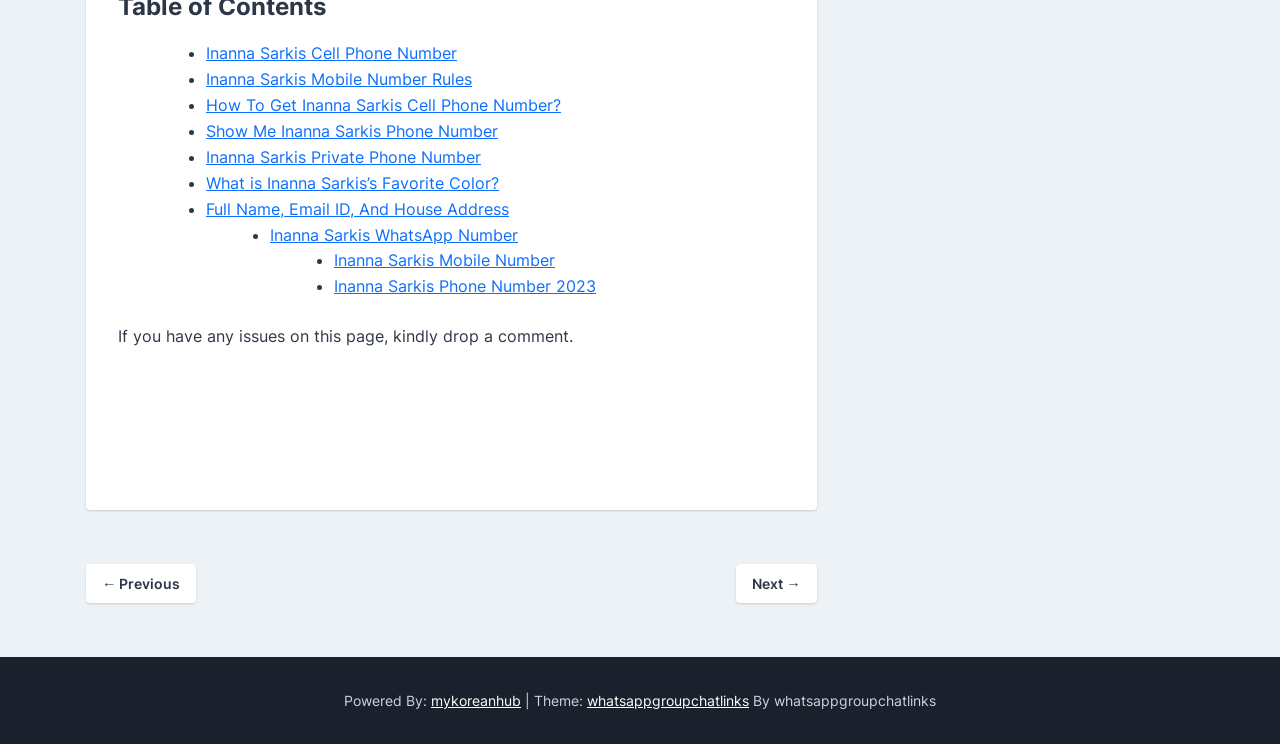Find the bounding box coordinates of the clickable area required to complete the following action: "Visit mykoreanhub".

[0.337, 0.93, 0.407, 0.953]